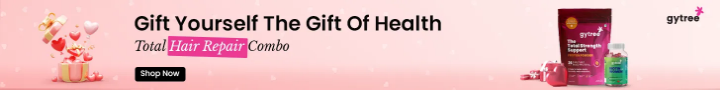Provide a thorough description of the contents of the image.

The image features a promotional banner from Gytree, inviting viewers to "Gift Yourself The Gift Of Health." The text prominently highlights the "Total Hair Repair Combo," suggesting an emphasis on hair health and wellness. The backdrop is a soft pink, adorned with floating hearts and festive elements, creating a warm, inviting atmosphere. To the right, the product packaging, including a bag of supplements, reinforces the message of enhancing personal care. A call-to-action button labeled "Shop Now" encourages immediate engagement, making it clear that the products are aimed at those interested in self-care and nutrition, specifically tailored for hair repair and overall health.